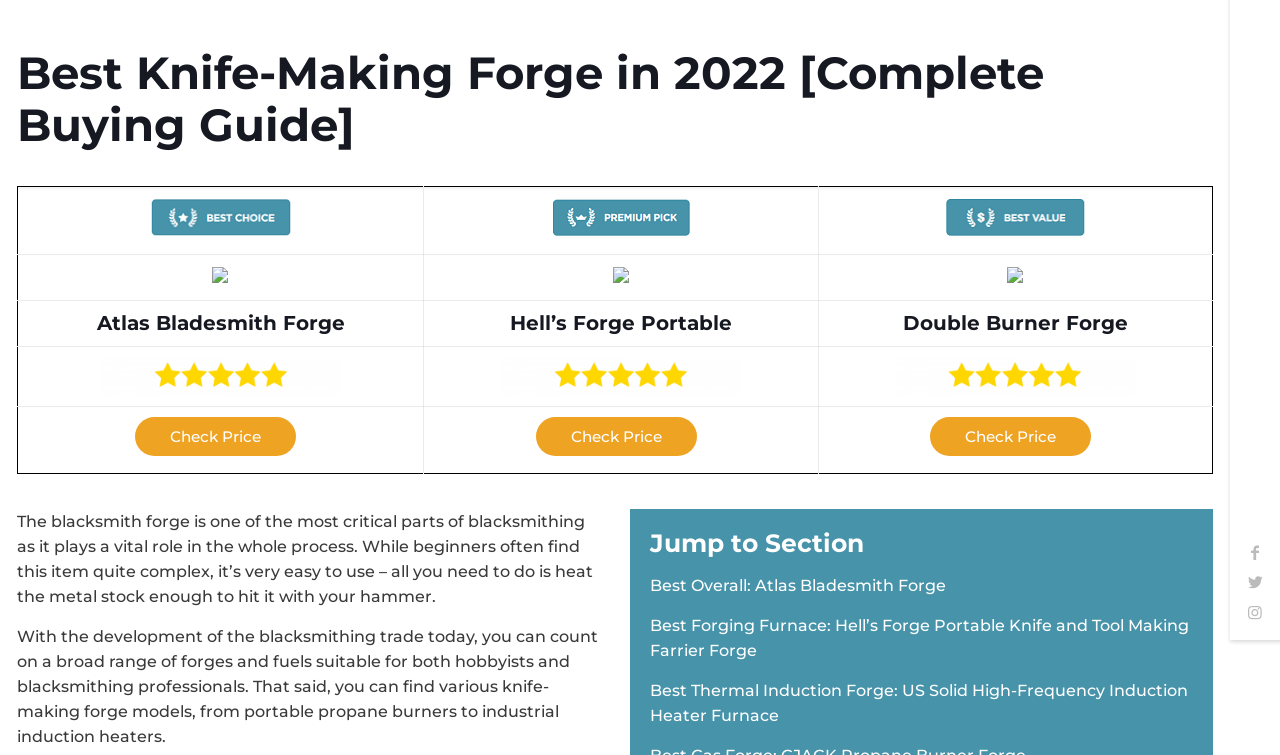Give the bounding box coordinates for the element described as: "Check Price".

[0.106, 0.552, 0.231, 0.604]